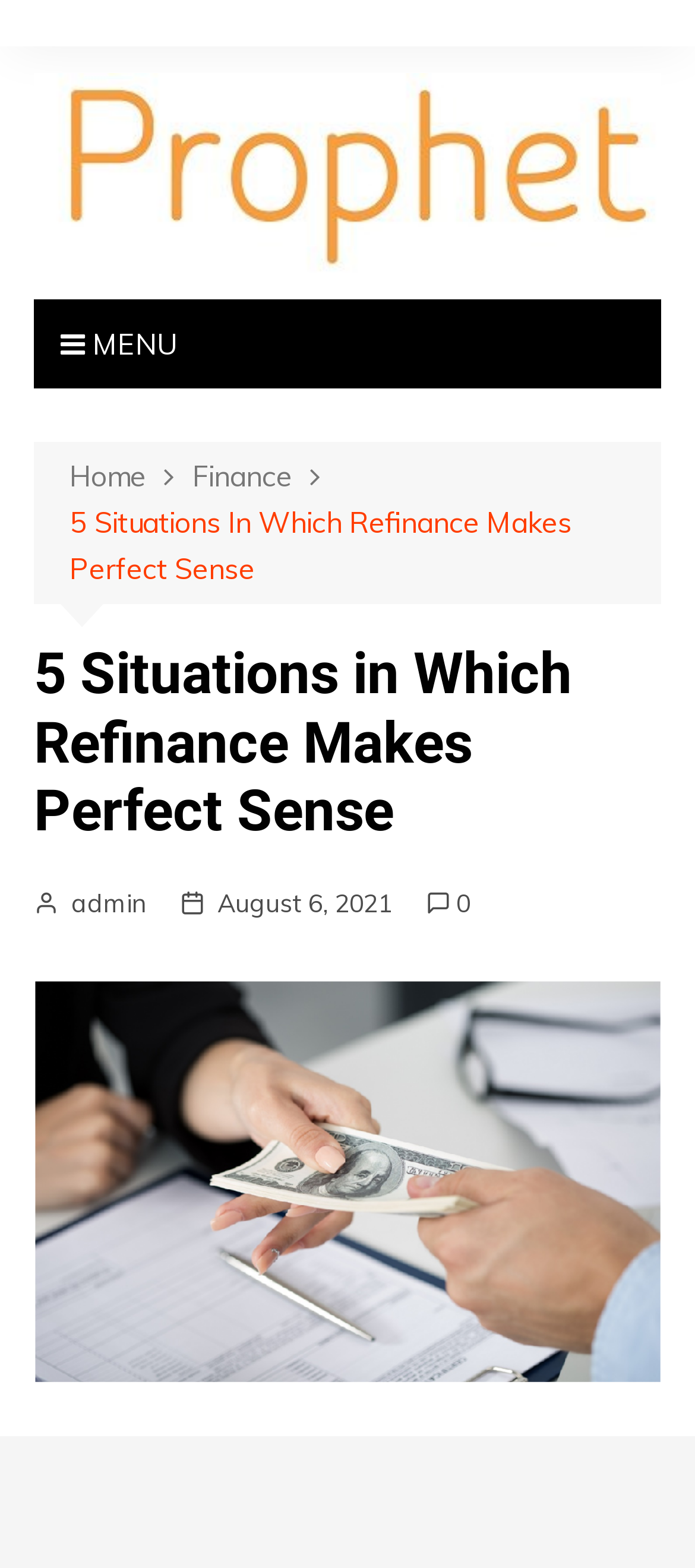Given the description of the UI element: "August 6, 2021", predict the bounding box coordinates in the form of [left, top, right, bottom], with each value being a float between 0 and 1.

[0.313, 0.564, 0.564, 0.59]